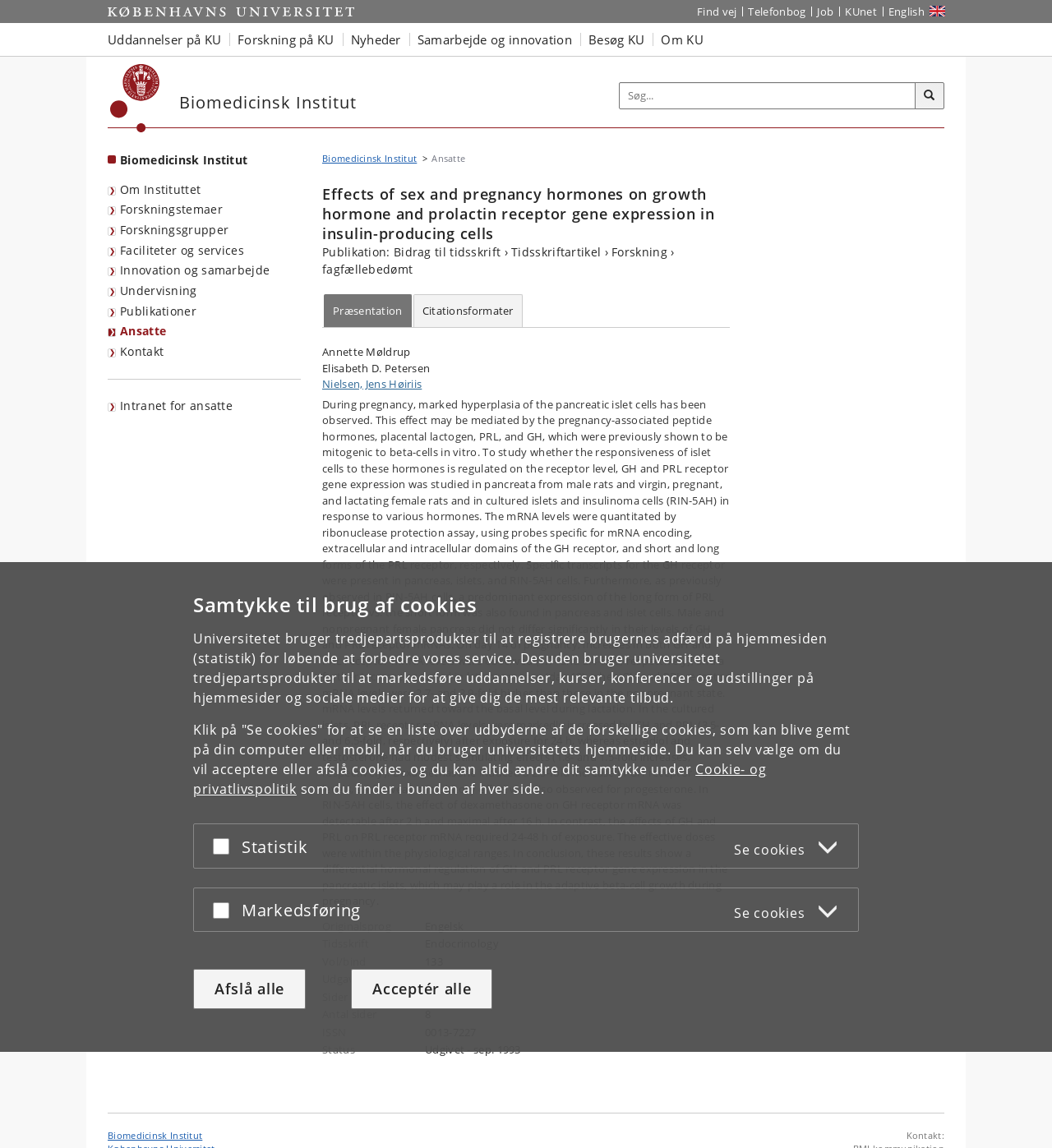What is the research finding mentioned in the webpage?
Based on the screenshot, answer the question with a single word or phrase.

GH and PRL receptor mRNA levels increase during pregnancy